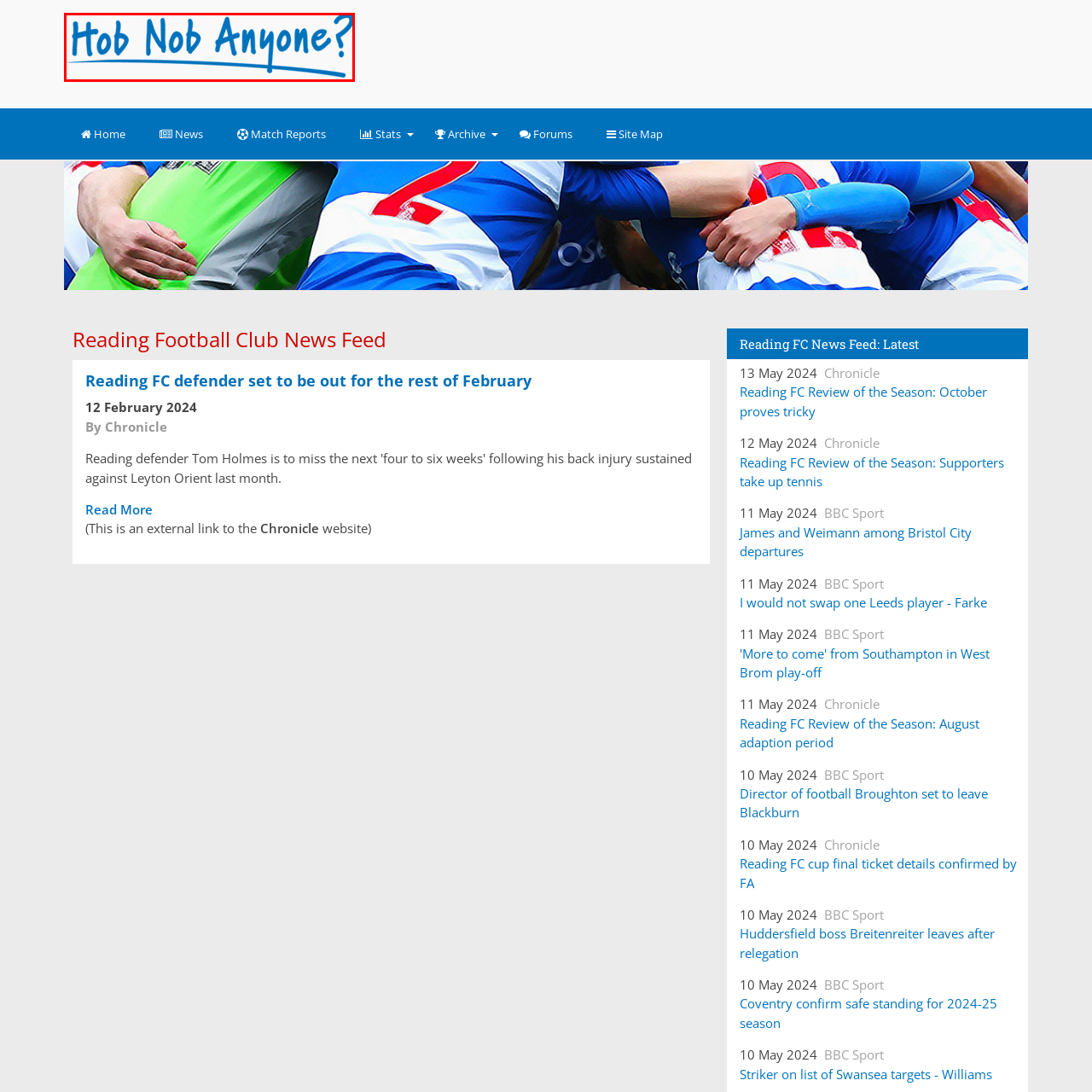Create a thorough description of the image portion outlined in red.

The image displays the text "Hob Nob Anyone?" stylized in a bold, blue font. This phrase is associated with a fan-driven discussion platform dedicated to Reading Football Club, often used by supporters to engage in conversations about the team's performance, news, and events. The playful tone and informal nature of the phrase reflect the camaraderie and community spirit among fans, highlighting a passion for football and shared experiences surrounding the club.